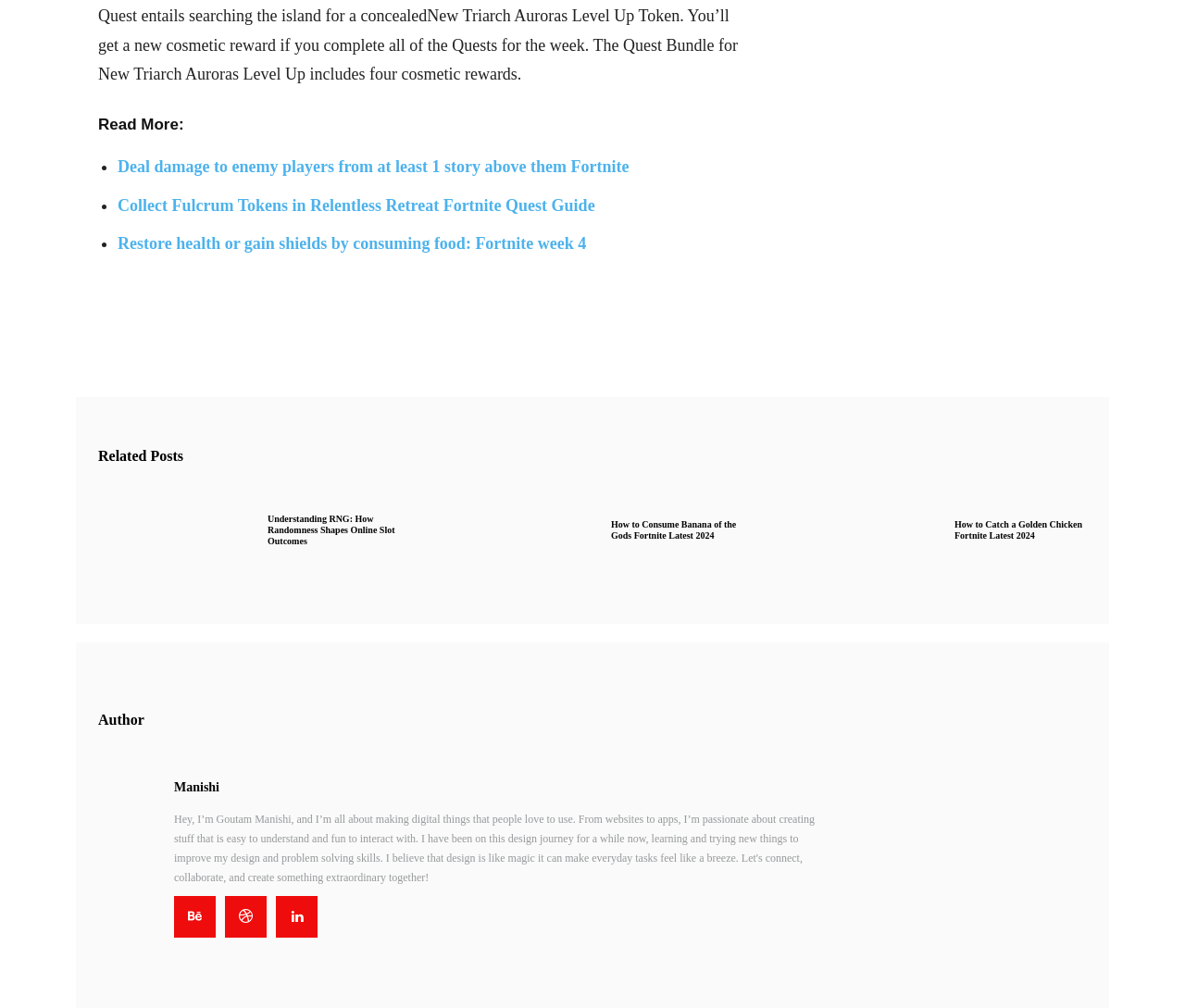Based on the element description: "Wix.com", identify the bounding box coordinates for this UI element. The coordinates must be four float numbers between 0 and 1, listed as [left, top, right, bottom].

None